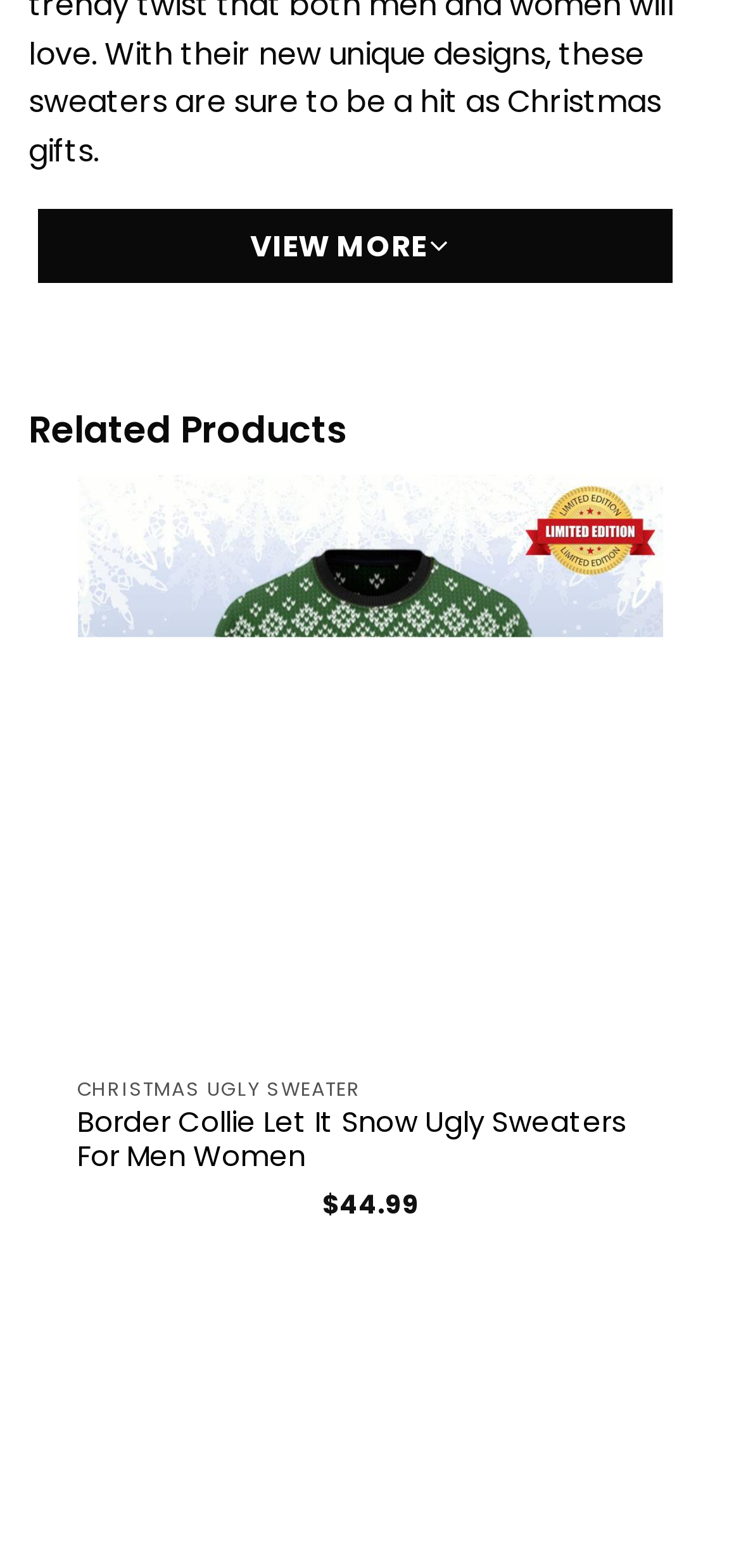What is the name of the related product?
Based on the image content, provide your answer in one word or a short phrase.

Border Collie Let It Snow Ugly Sweaters For Men Women